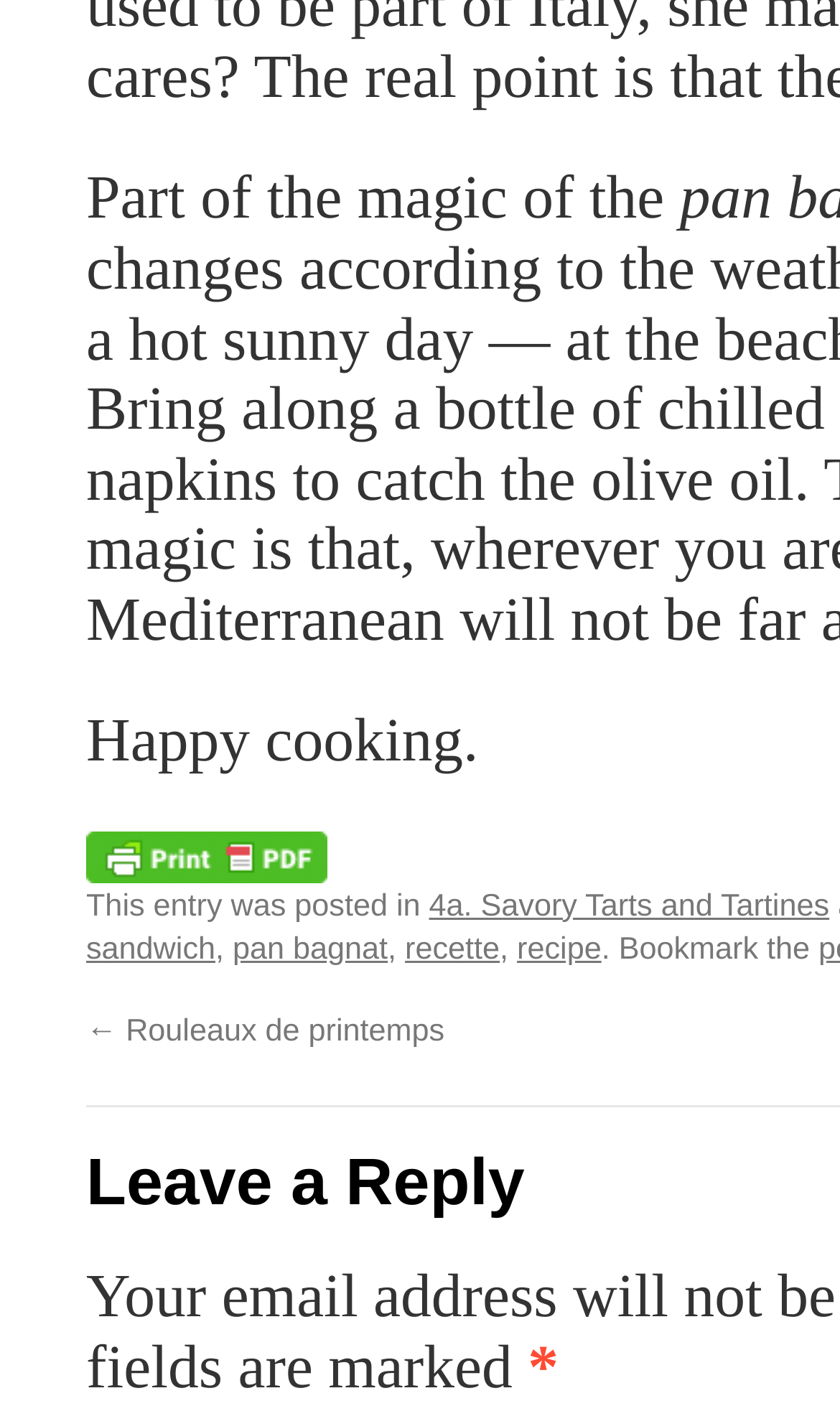Find the bounding box coordinates for the HTML element specified by: "← Rouleaux de printemps".

[0.103, 0.78, 0.529, 0.804]